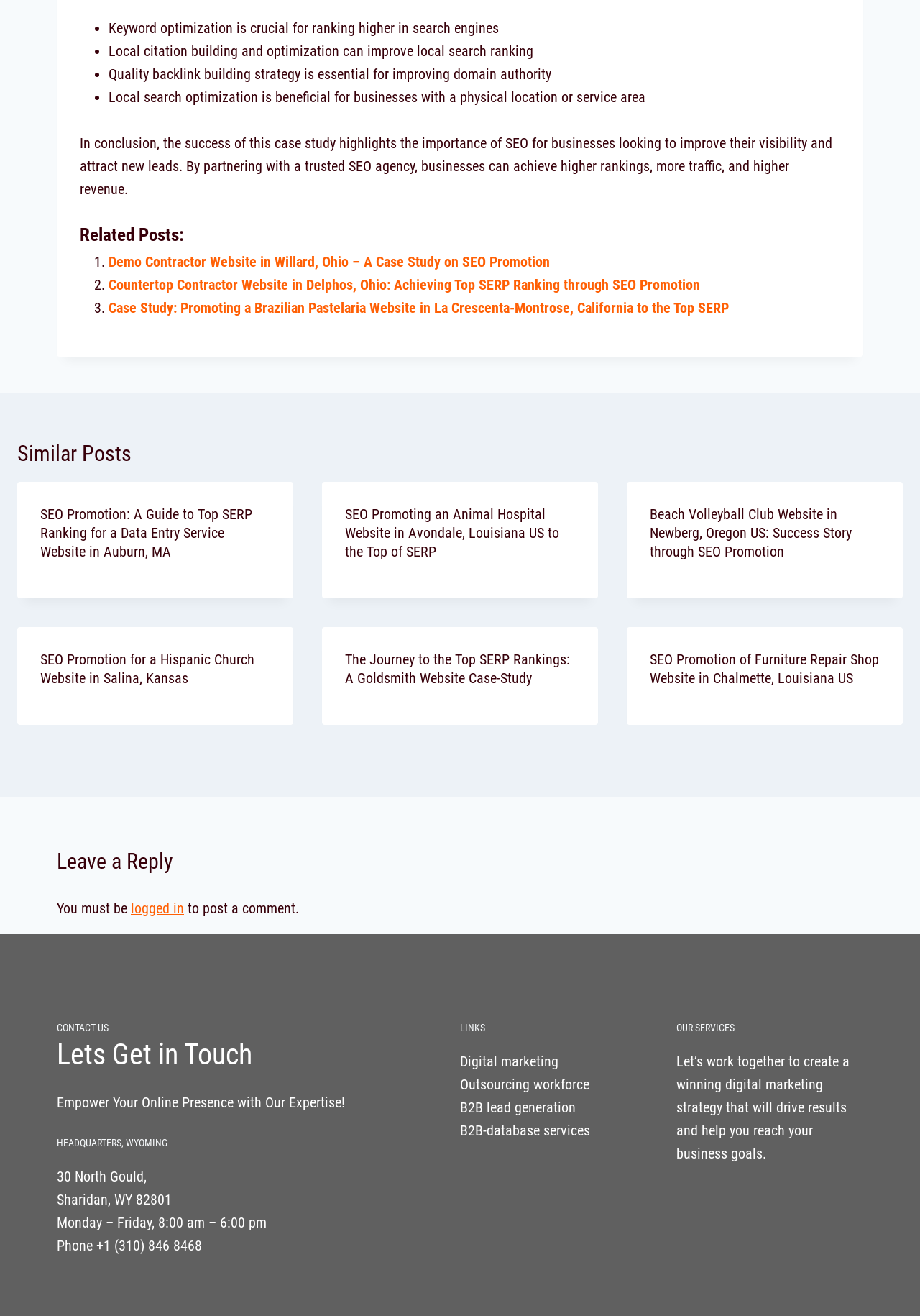What is the importance of SEO for businesses?
Look at the image and respond with a single word or a short phrase.

Improving visibility and attracting new leads